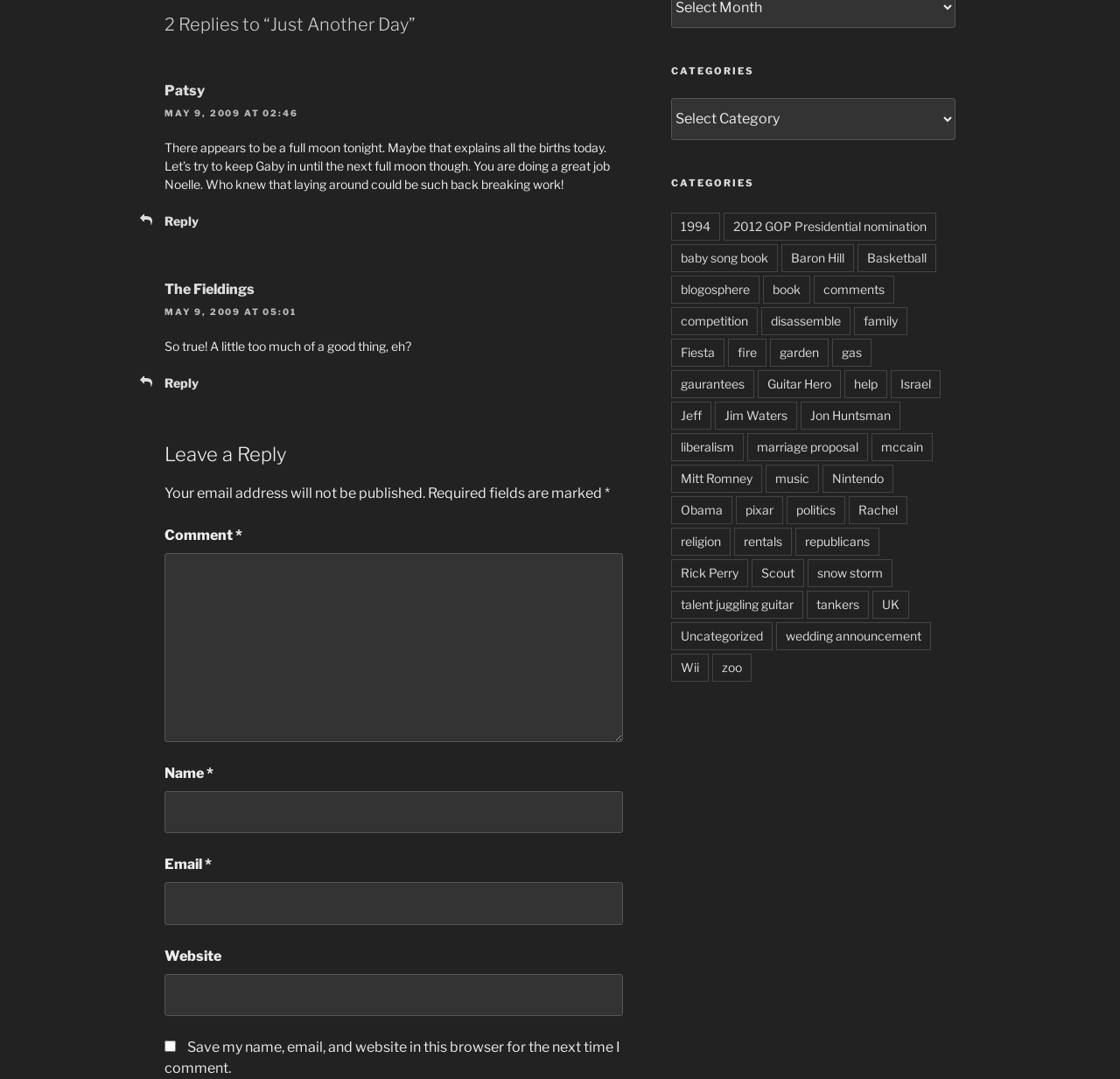Locate the coordinates of the bounding box for the clickable region that fulfills this instruction: "Leave a comment".

[0.147, 0.512, 0.556, 0.688]